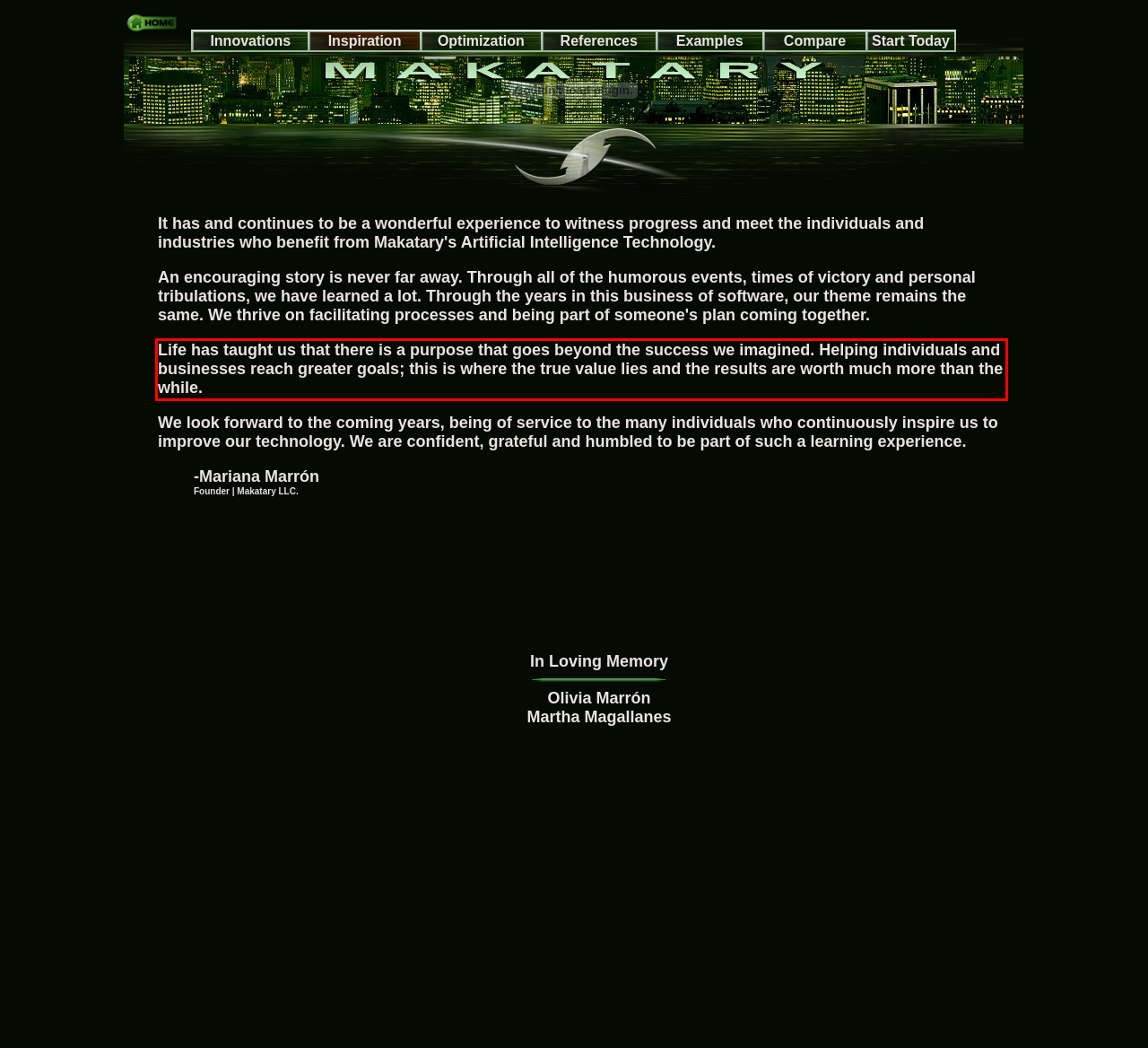You are provided with a screenshot of a webpage containing a red bounding box. Please extract the text enclosed by this red bounding box.

Life has taught us that there is a purpose that goes beyond the success we imagined. Helping individuals and businesses reach greater goals; this is where the true value lies and the results are worth much more than the while.